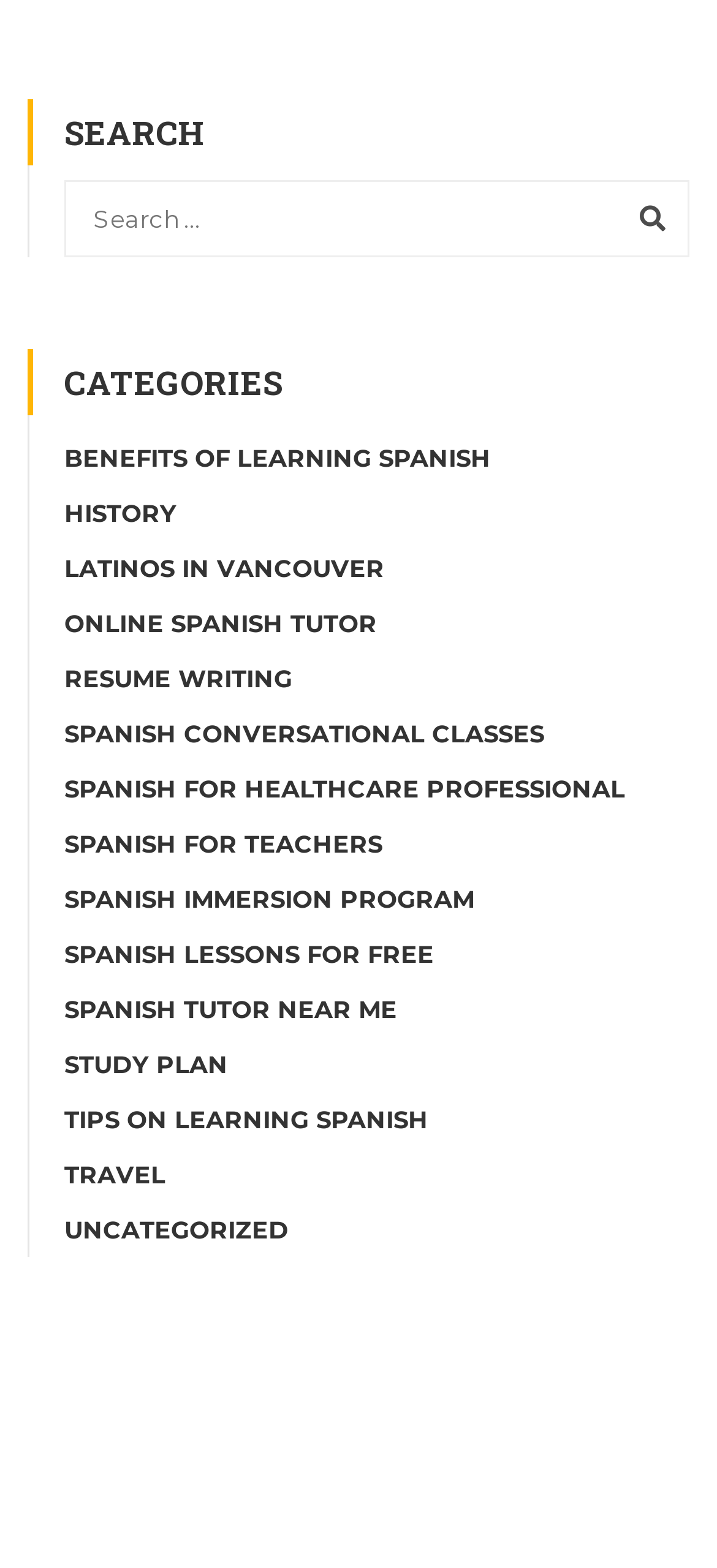How many characters are in the search box?
Please describe in detail the information shown in the image to answer the question.

I didn't see any indication of a character limit in the search box, so I assume there is no limit to the number of characters that can be entered.